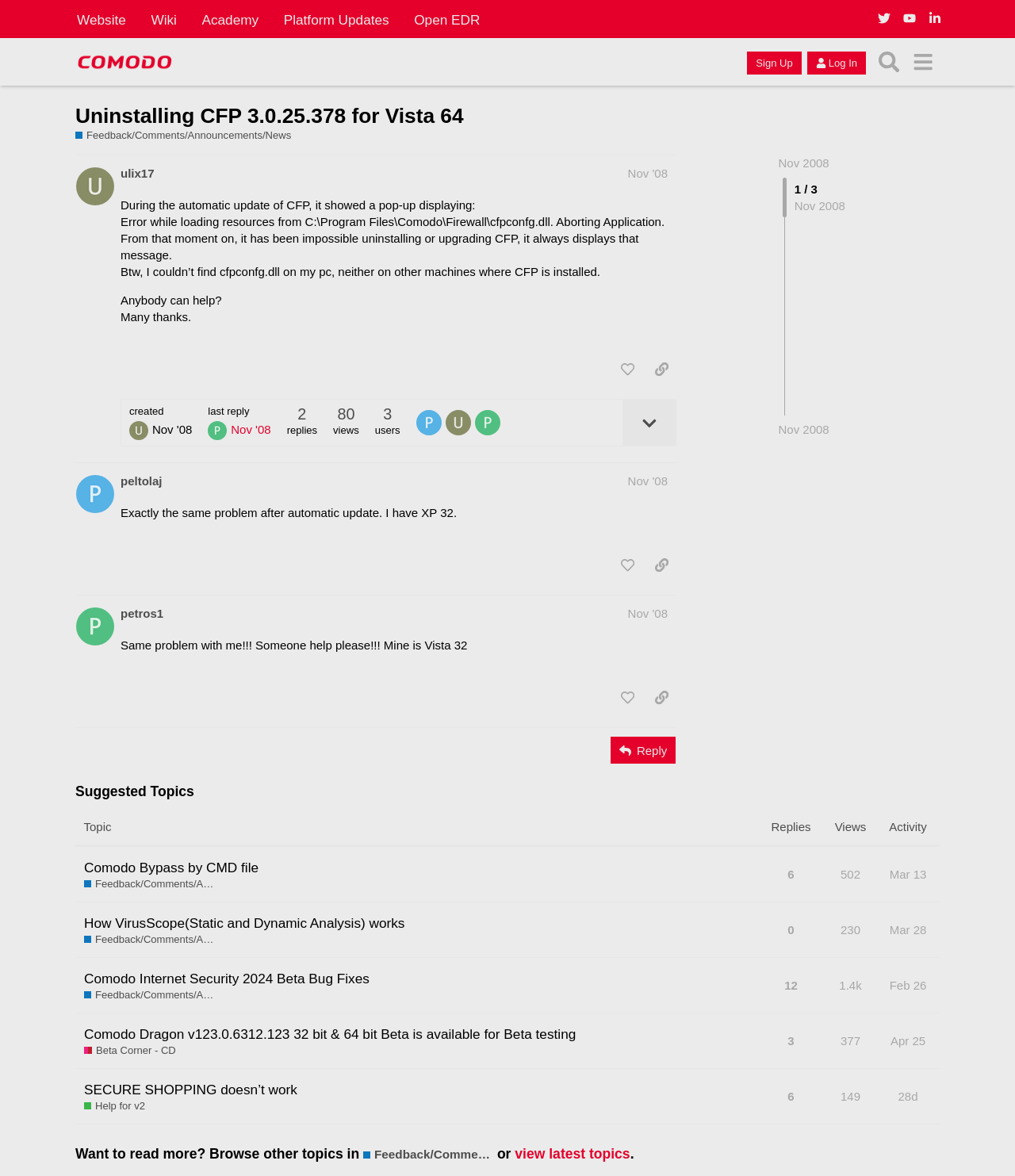Identify the bounding box coordinates necessary to click and complete the given instruction: "View the topic 'Uninstalling CFP 3.0.25.378 for Vista 64'".

[0.074, 0.088, 0.457, 0.108]